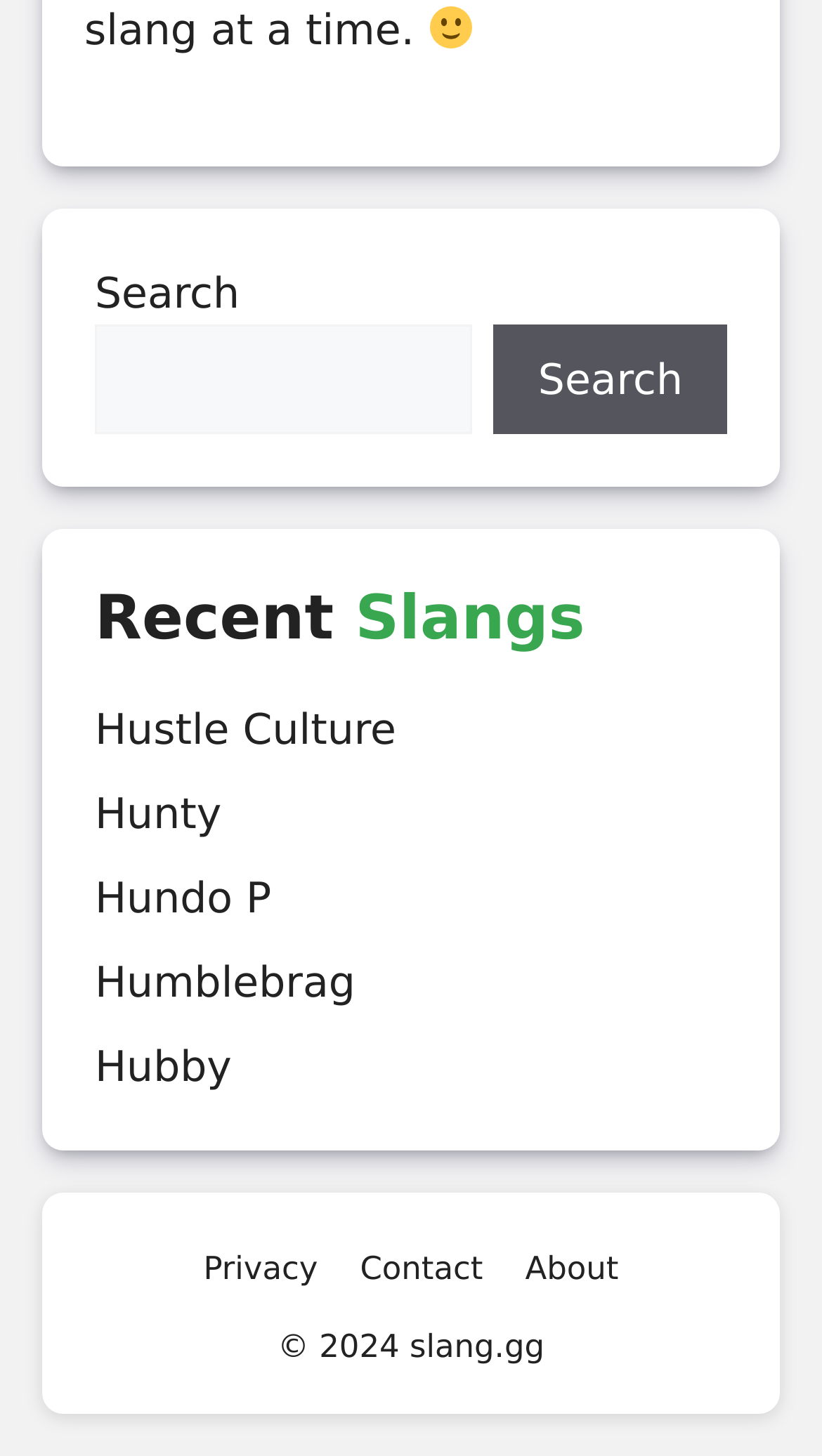Identify the bounding box coordinates of the region I need to click to complete this instruction: "View recent slangs".

[0.115, 0.4, 0.885, 0.45]